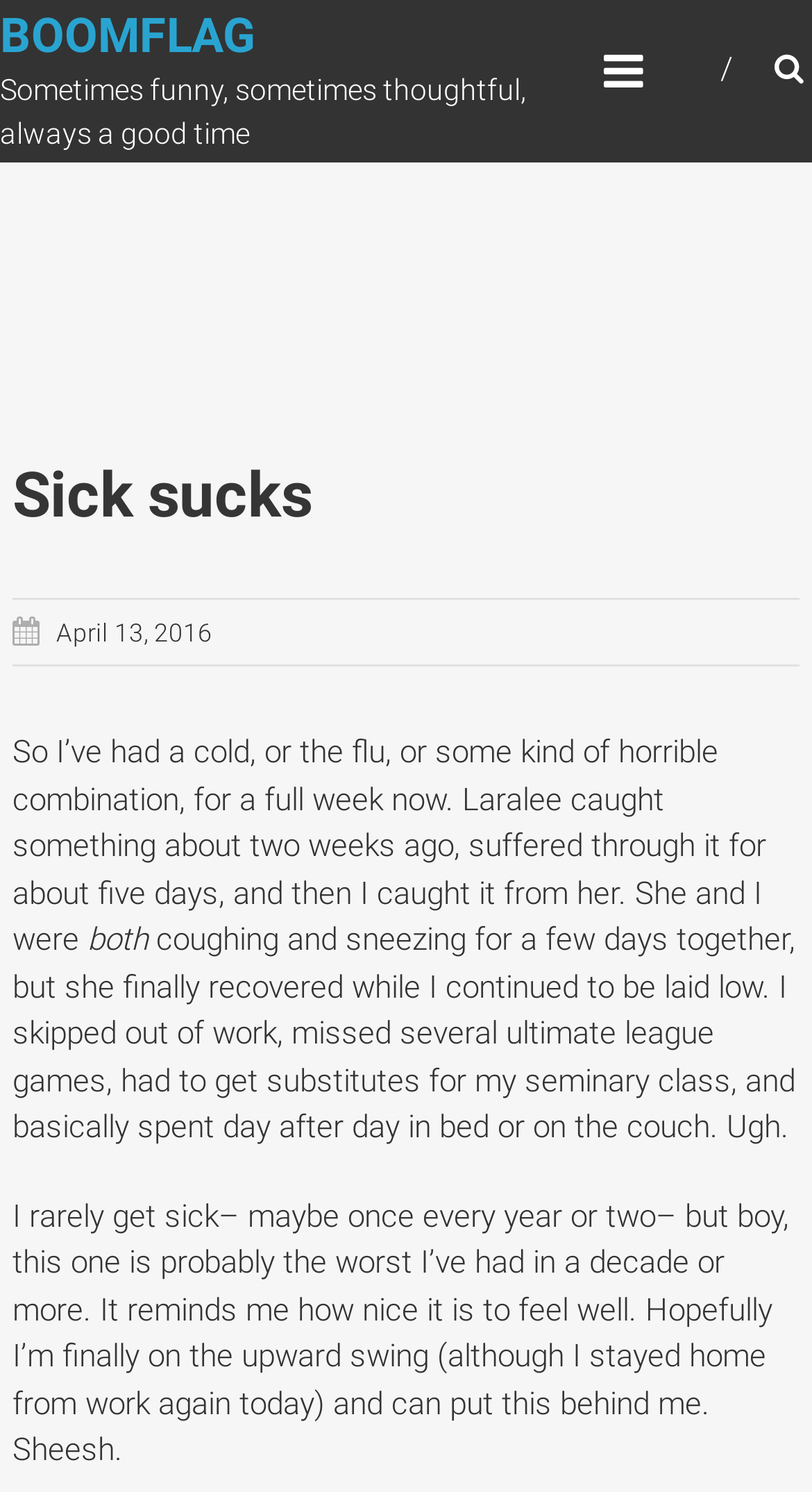Using the information shown in the image, answer the question with as much detail as possible: How often does the author get sick?

The author mentions that they rarely get sick, maybe once every year or two, indicating that they are not frequently ill.